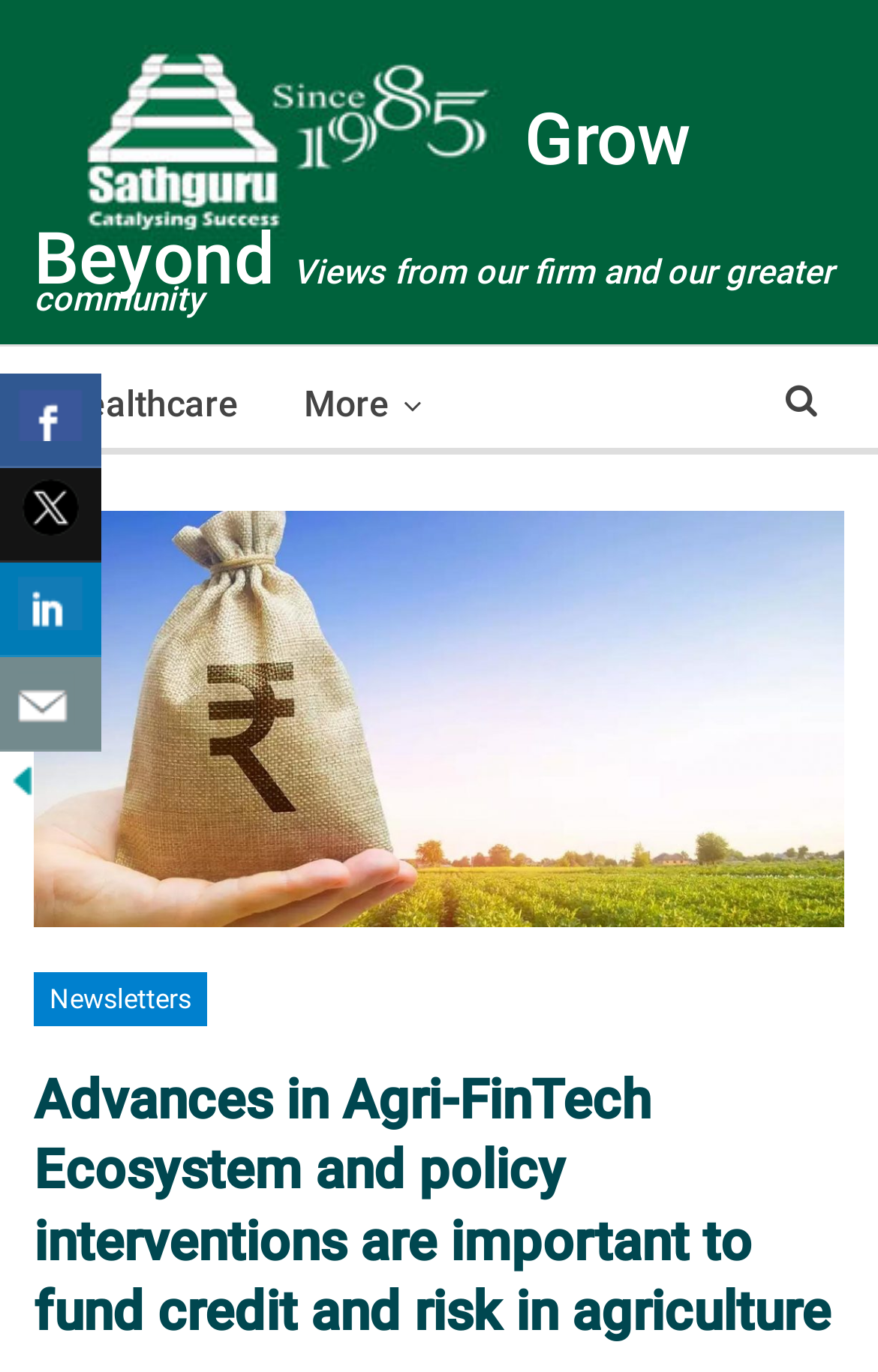What is the name of the blog?
Respond with a short answer, either a single word or a phrase, based on the image.

Sathguru Blog